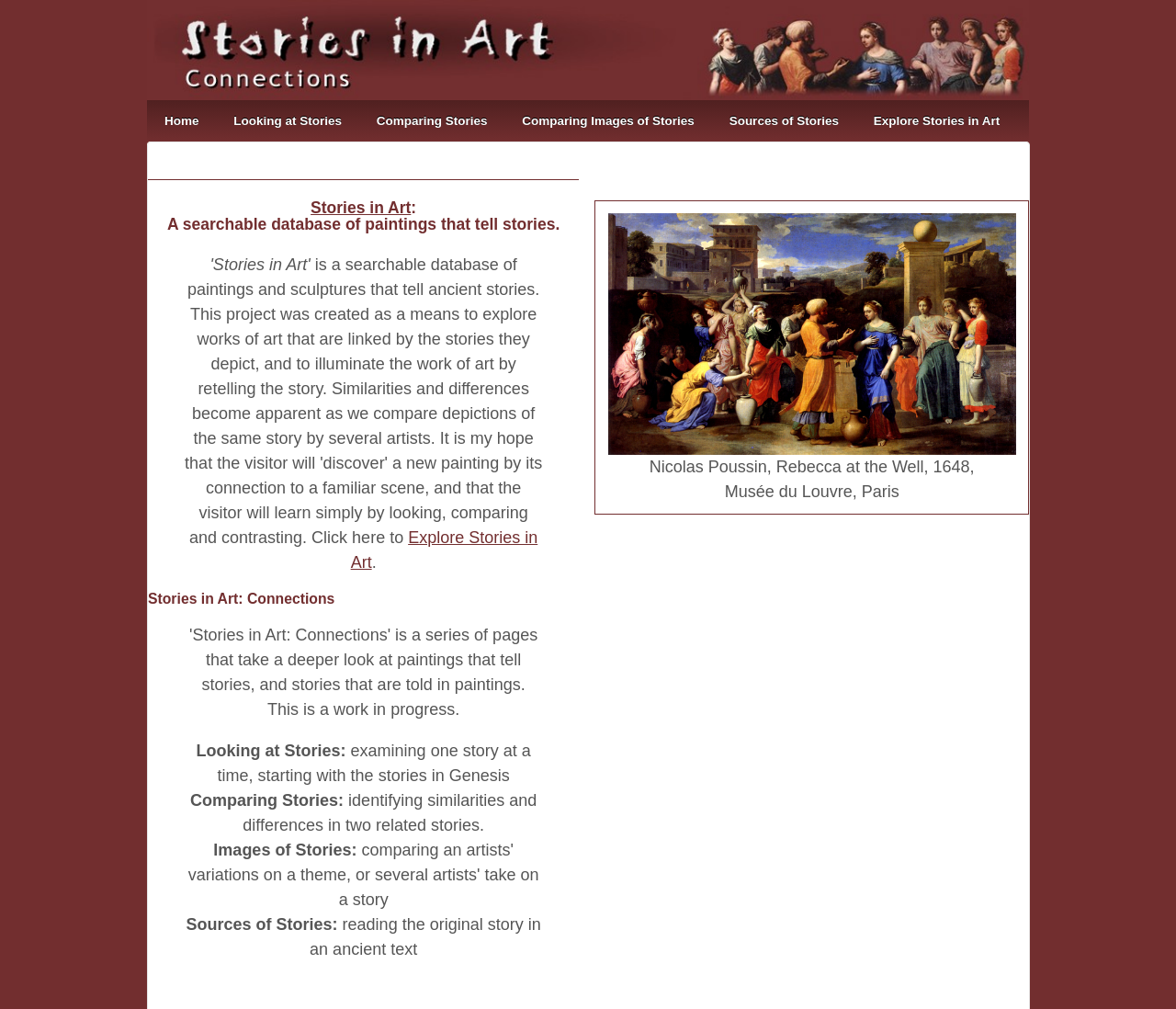Please identify the bounding box coordinates of the element on the webpage that should be clicked to follow this instruction: "view image of Nicolas Poussin, Rebecca at the Well, 1648, Musée du Louvre, Paris". The bounding box coordinates should be given as four float numbers between 0 and 1, formatted as [left, top, right, bottom].

[0.517, 0.212, 0.864, 0.451]